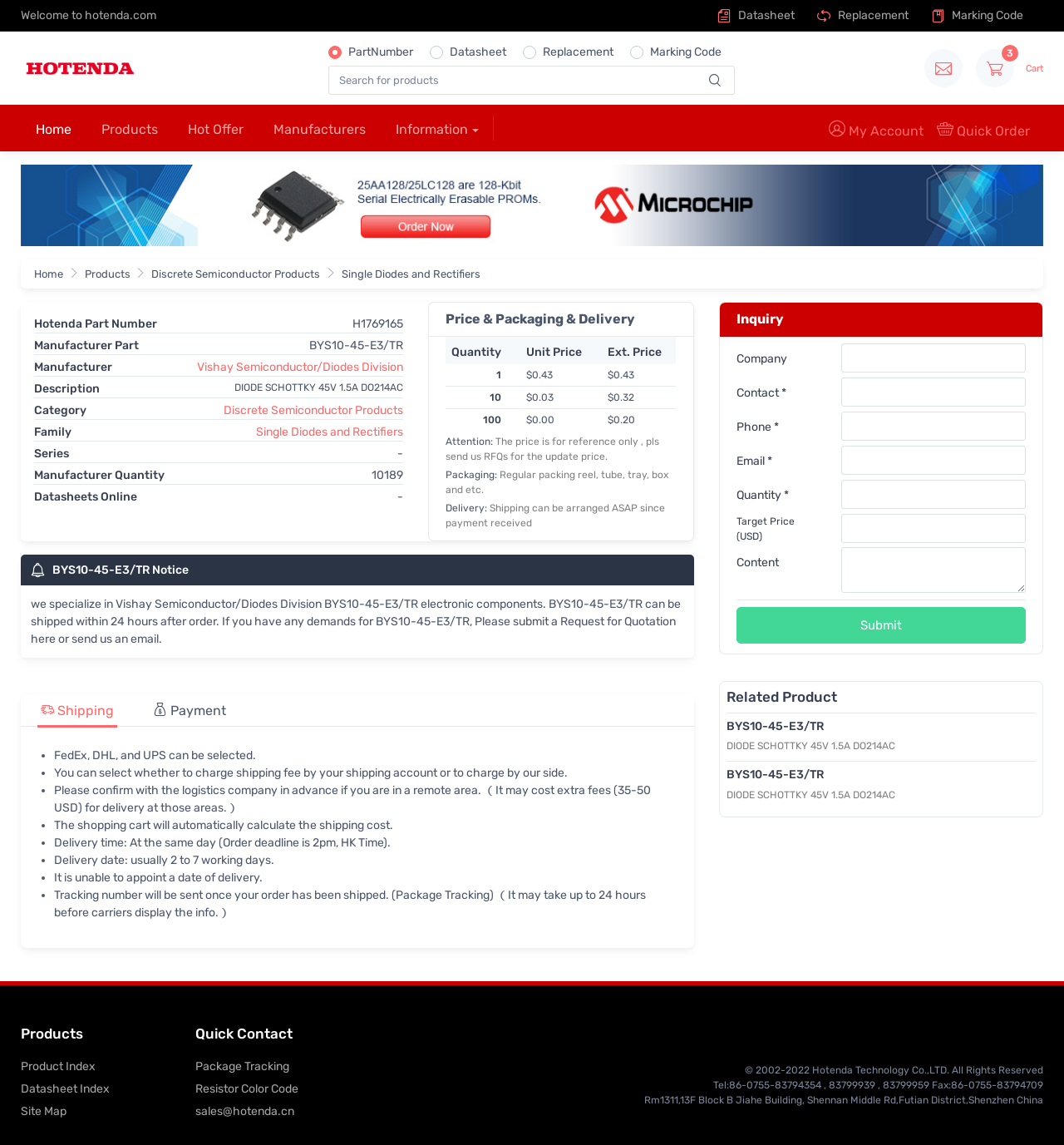Point out the bounding box coordinates of the section to click in order to follow this instruction: "View cart".

[0.953, 0.054, 0.98, 0.065]